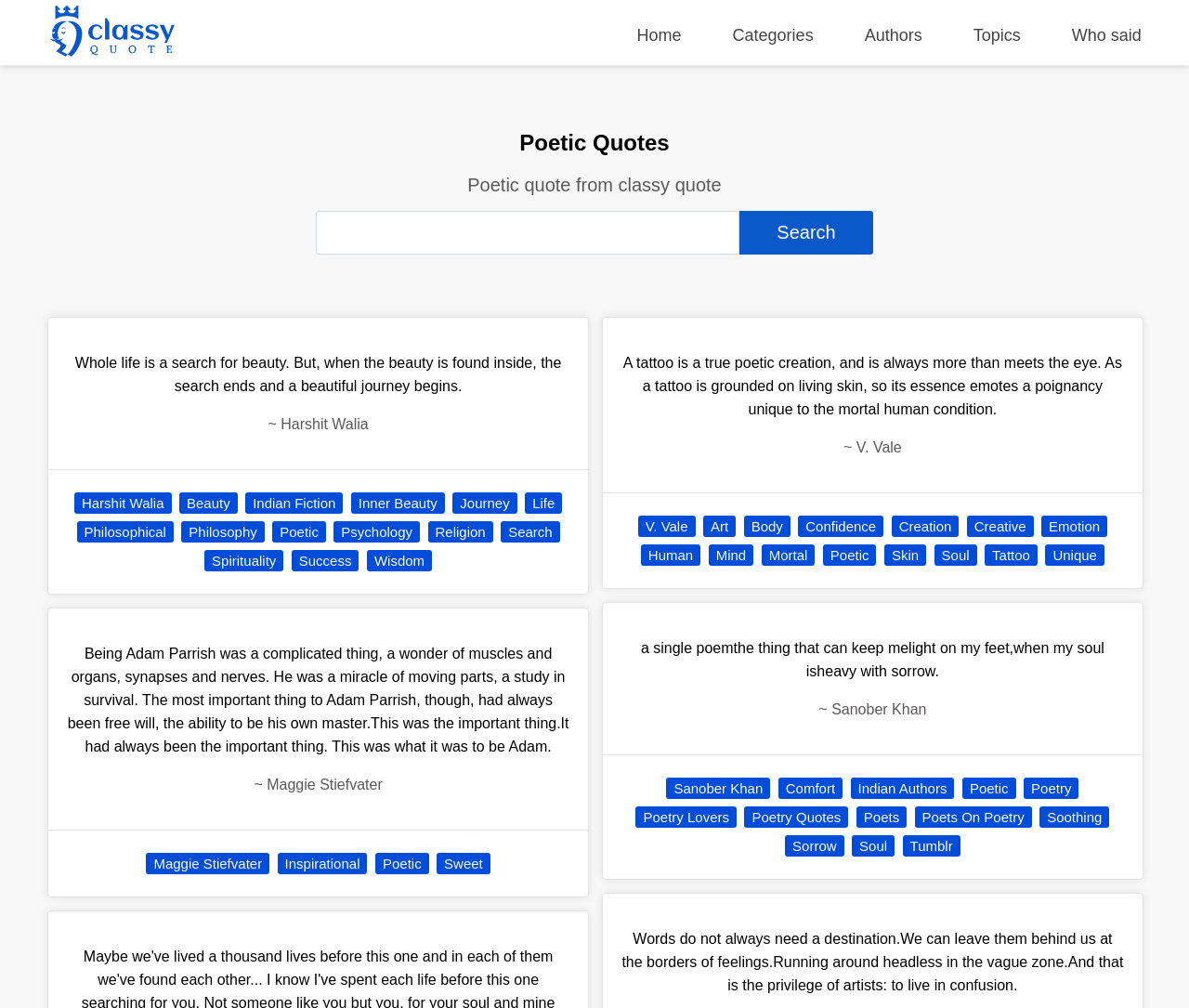What is the topic of the third quote?
Relying on the image, give a concise answer in one word or a brief phrase.

Art